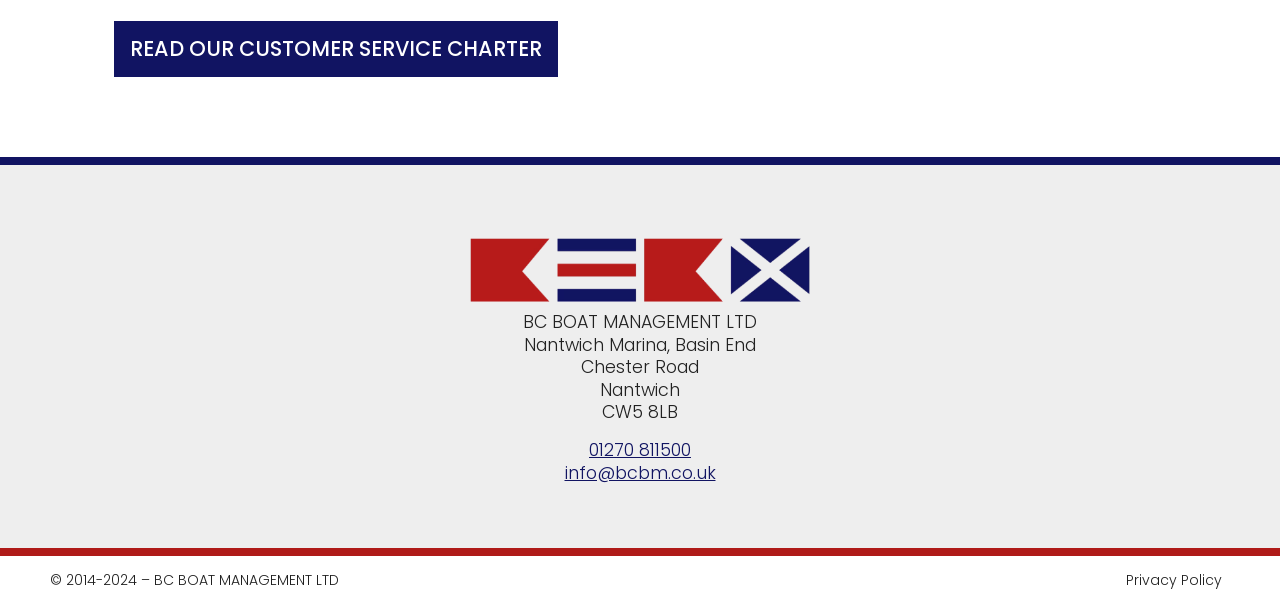Determine the bounding box of the UI element mentioned here: "01270 811500". The coordinates must be in the format [left, top, right, bottom] with values ranging from 0 to 1.

[0.46, 0.726, 0.54, 0.765]